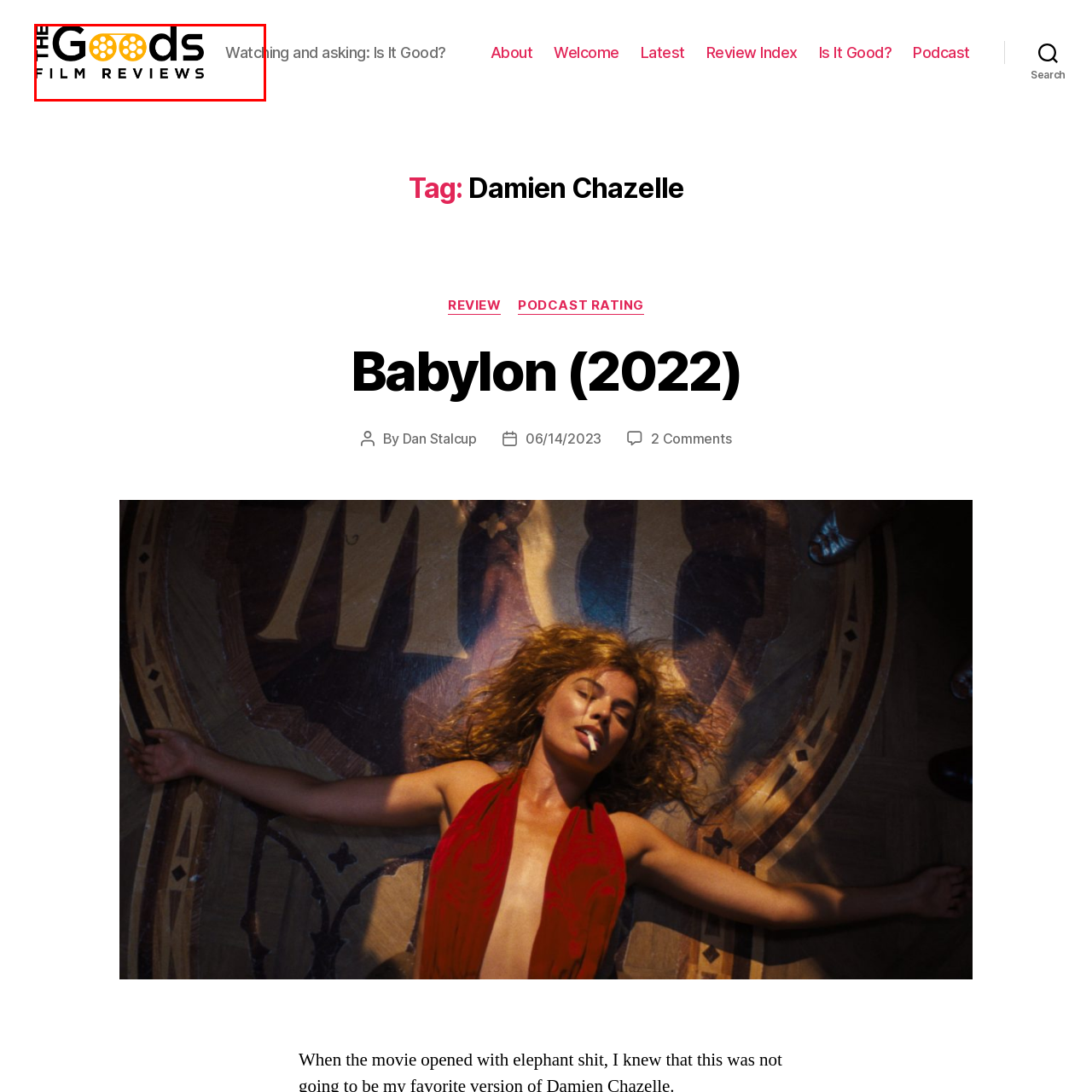Explain comprehensively what is shown in the image marked by the red outline.

The image features the logo of "The Goods: Film Reviews," prominently displaying the title in bold, stylized fonts. The words "THE Goods" are emphasized, with the "O's" represented as stylized film reels, suggesting a cinematic theme. Below this, the words "FILM REVIEWS" are presented in a sleek, modern typeface, maintaining a clean aesthetic. To the right, there is a subtle tagline, "Watching and asking: Is It Good?" which invites viewers to engage with the content critically. This design captures the essence of a film review platform, blending creativity with a focus on cinema.